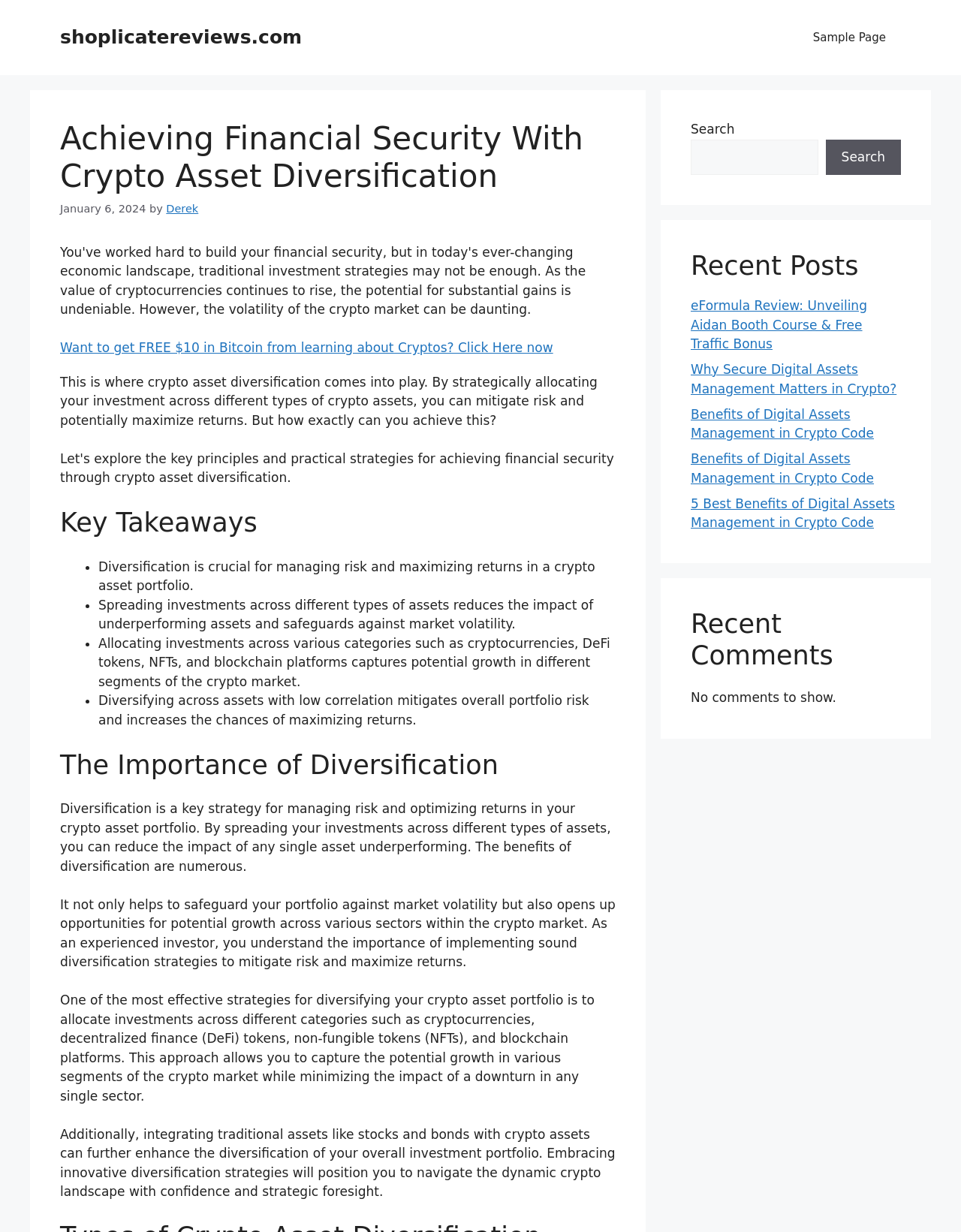Please specify the bounding box coordinates of the region to click in order to perform the following instruction: "Click on the 'Sample Page' link".

[0.83, 0.012, 0.938, 0.049]